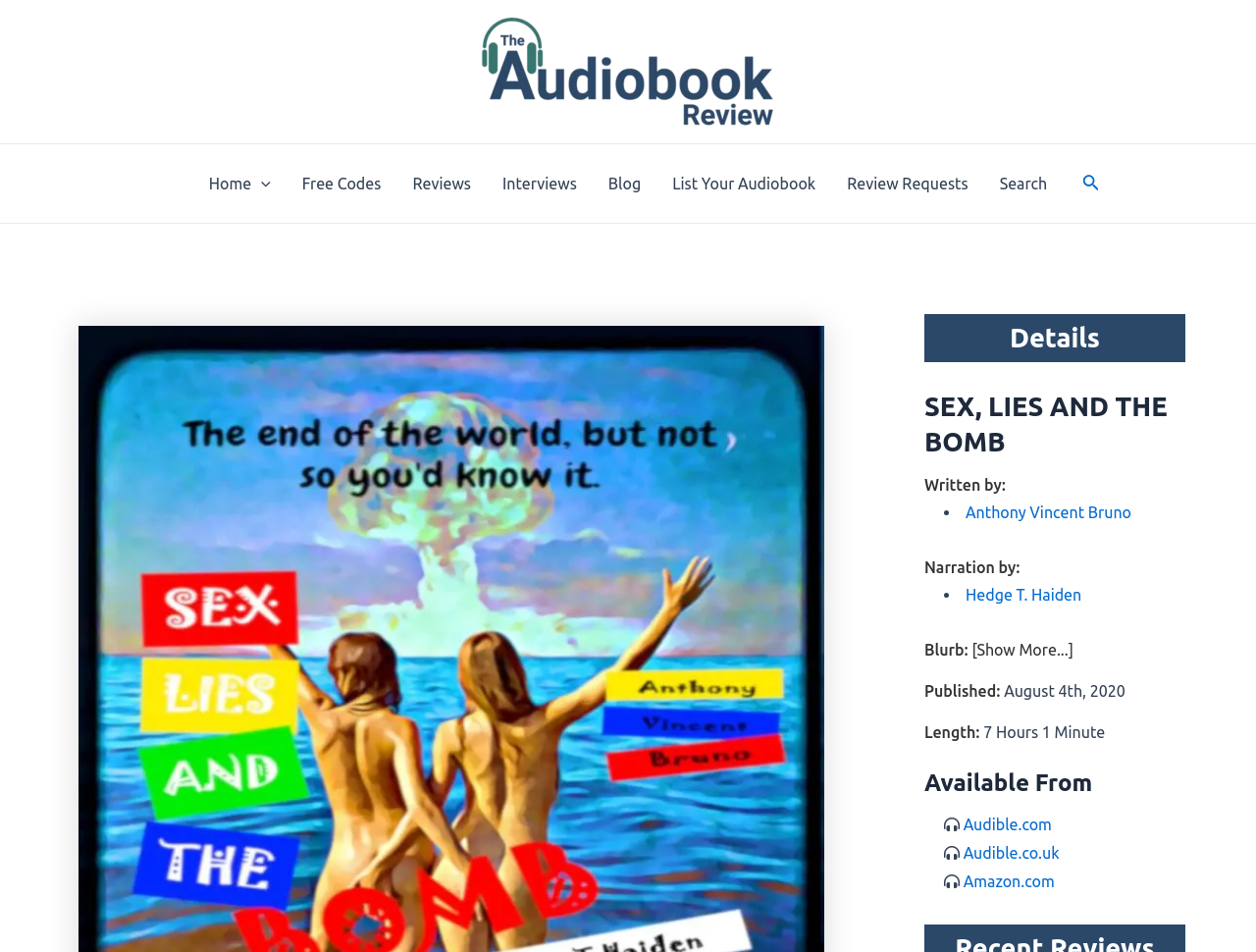Determine the main heading text of the webpage.

Sex, Lies and the Bomb